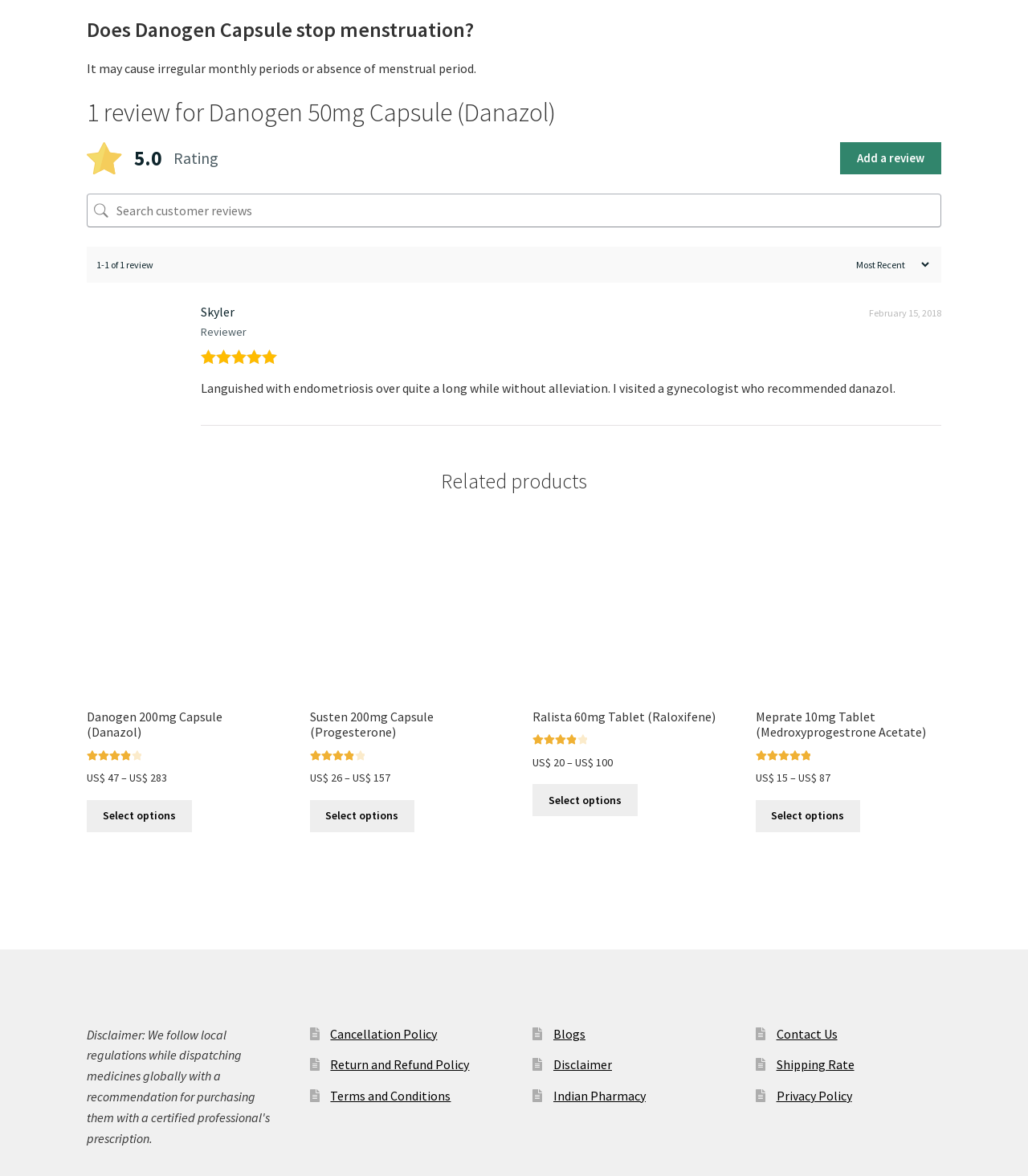Determine the bounding box coordinates of the region to click in order to accomplish the following instruction: "Add a review". Provide the coordinates as four float numbers between 0 and 1, specifically [left, top, right, bottom].

[0.817, 0.121, 0.916, 0.148]